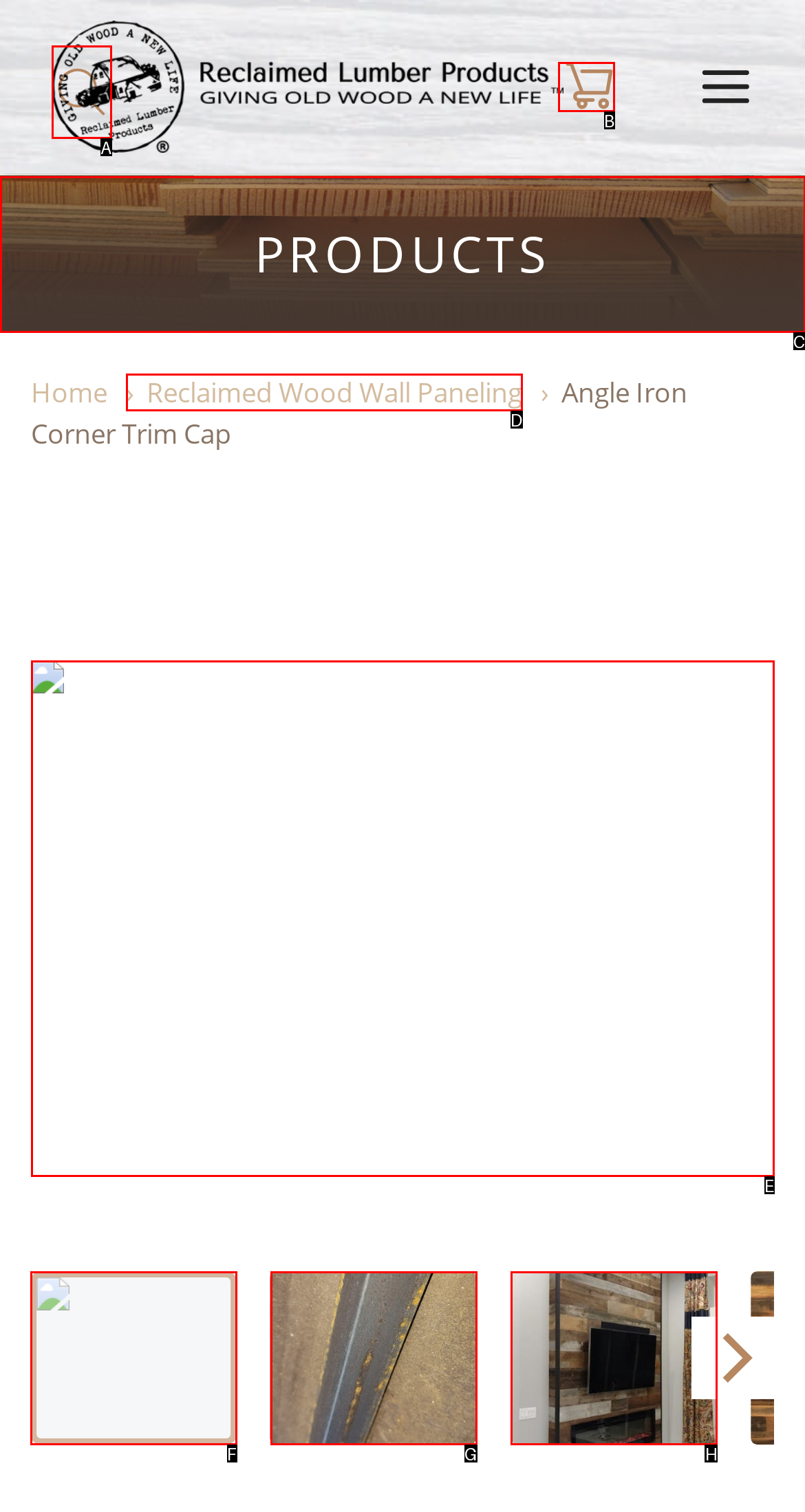Based on the provided element description: Reclaimed Wood Wall Paneling, identify the best matching HTML element. Respond with the corresponding letter from the options shown.

D